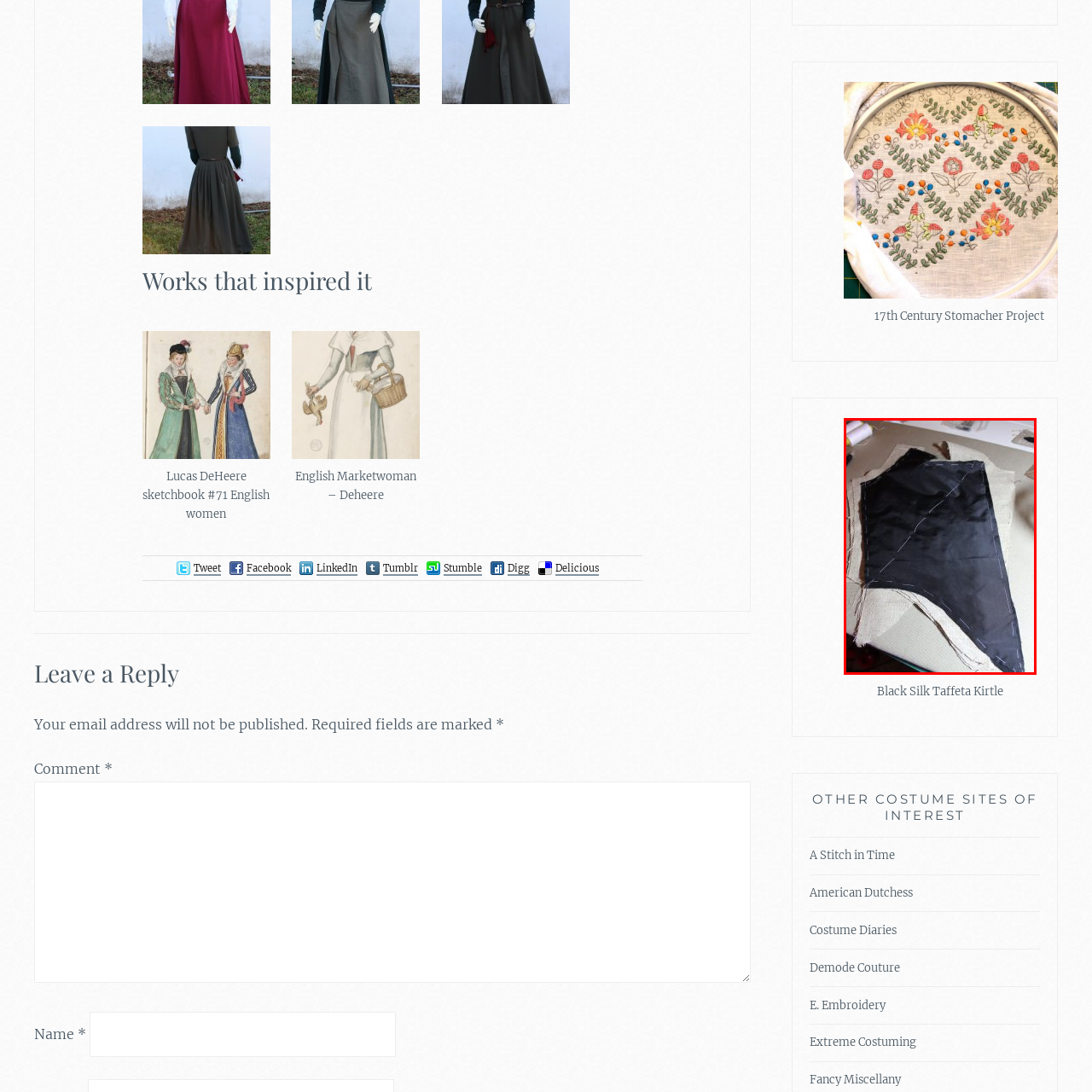Provide a comprehensive description of the image contained within the red rectangle.

The image depicts a piece of black silk taffeta fabric, meticulously basted in place as part of a costume project. It showcases the careful preparation for a garment, where the taffeta is pinned onto a lighter base fabric, possibly linen, suggesting a layered construction process. The sharp contrast between the dark silk and the neutral fabric highlights the artistry involved in costume design. This preparation is likely an essential step in creating a historical costume, emphasizing the intricate details and craftsmanship that echo styles from past centuries.